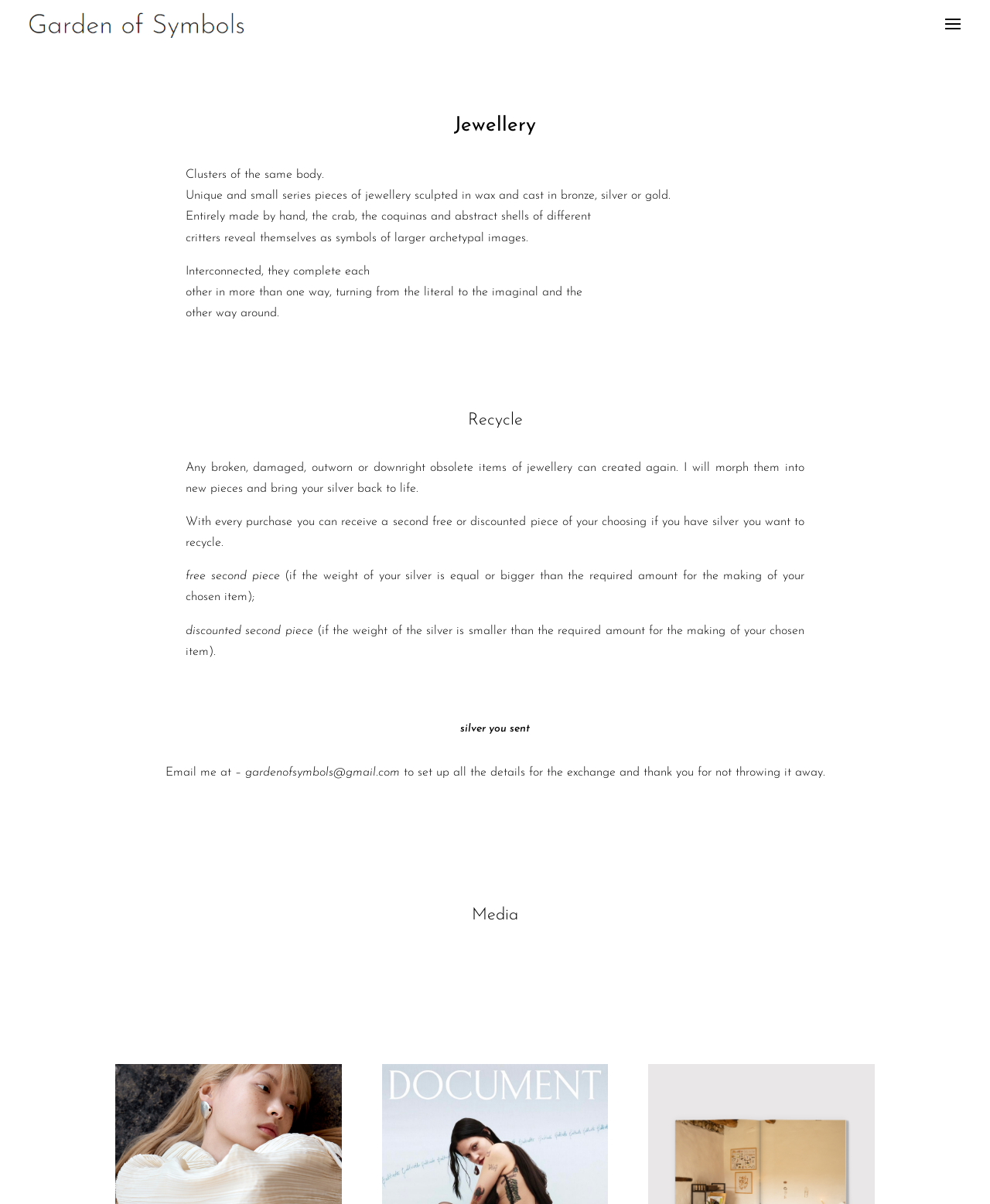What is the theme of the jewelry pieces?
Using the visual information from the image, give a one-word or short-phrase answer.

Archetypal images